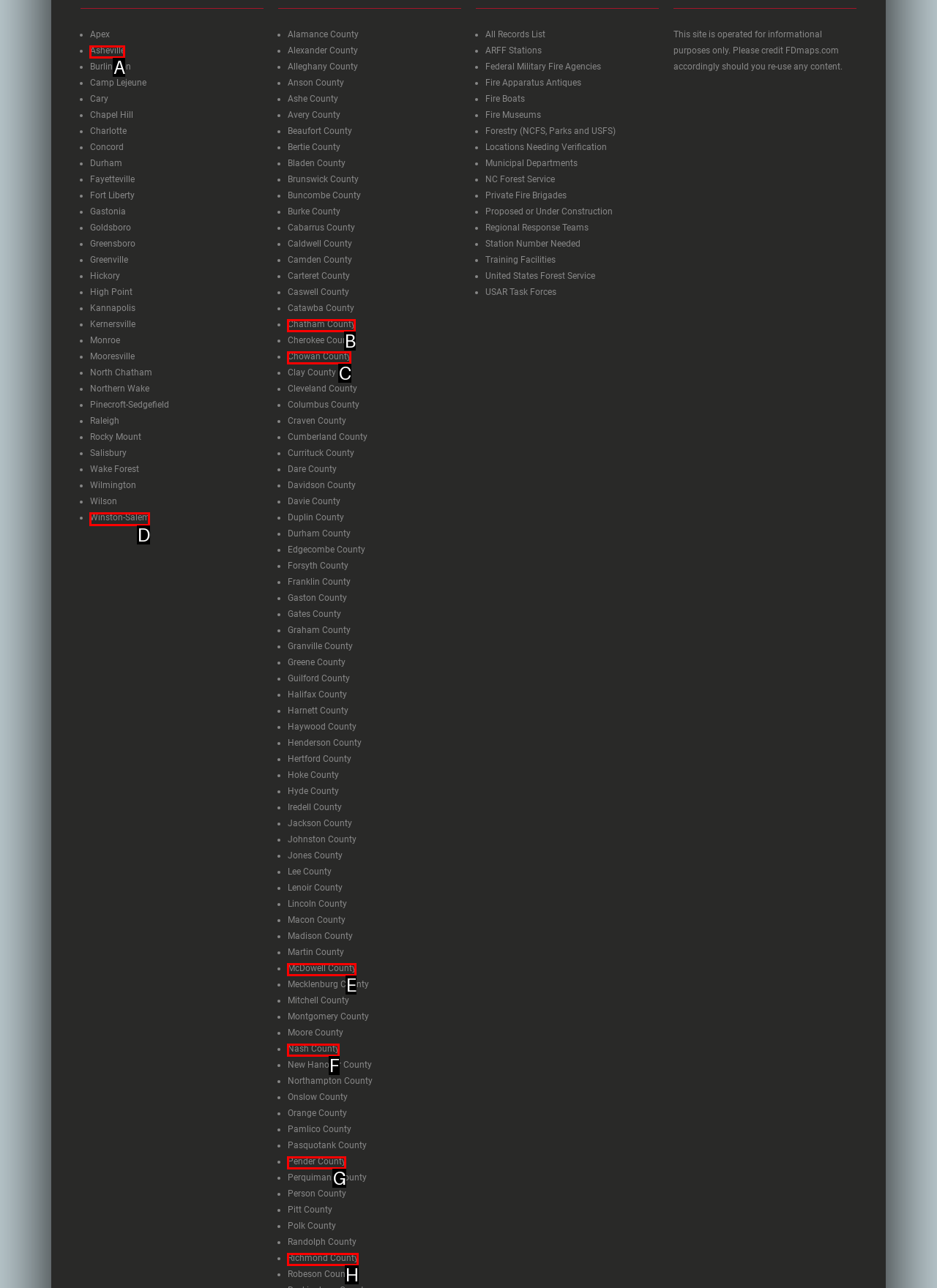Identify which HTML element should be clicked to fulfill this instruction: View Winston-Salem Reply with the correct option's letter.

D